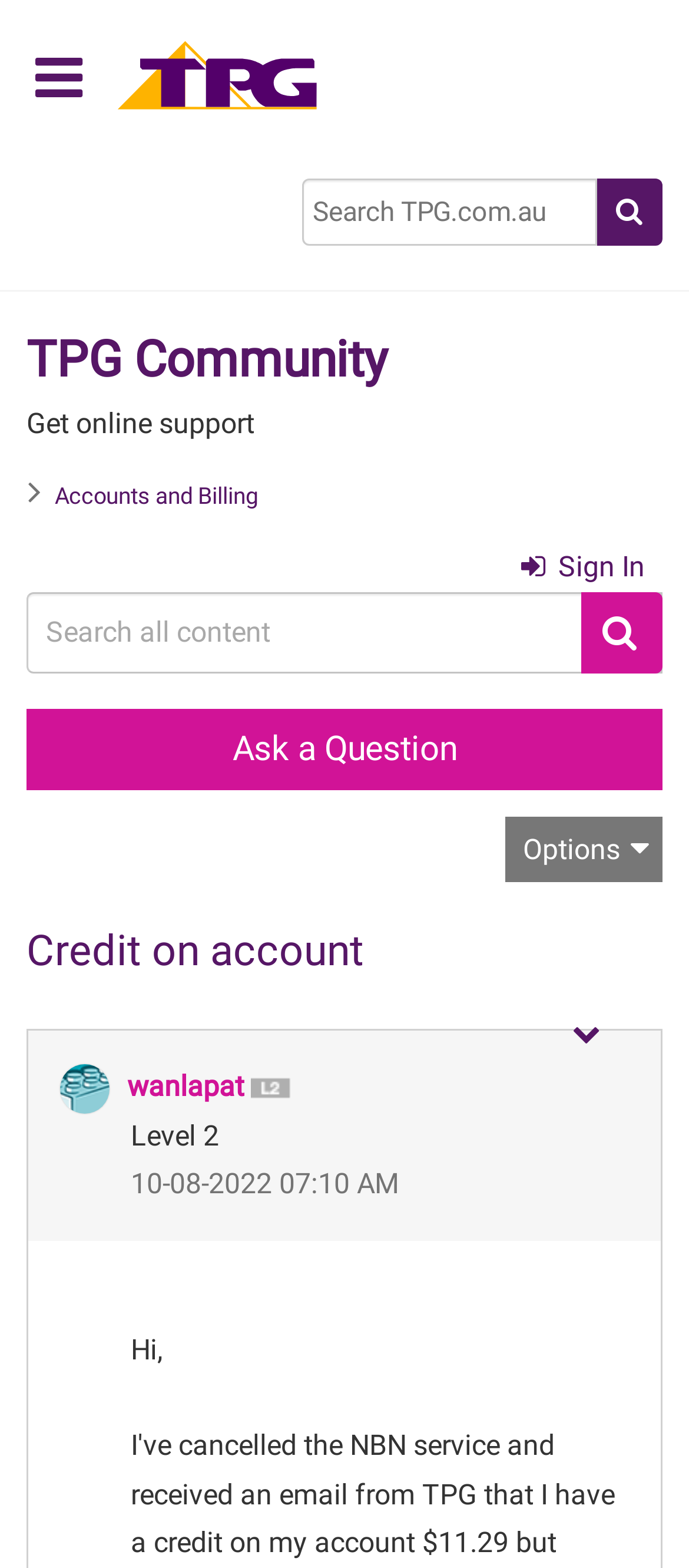Specify the bounding box coordinates of the area to click in order to follow the given instruction: "Sign in."

[0.756, 0.346, 0.936, 0.377]